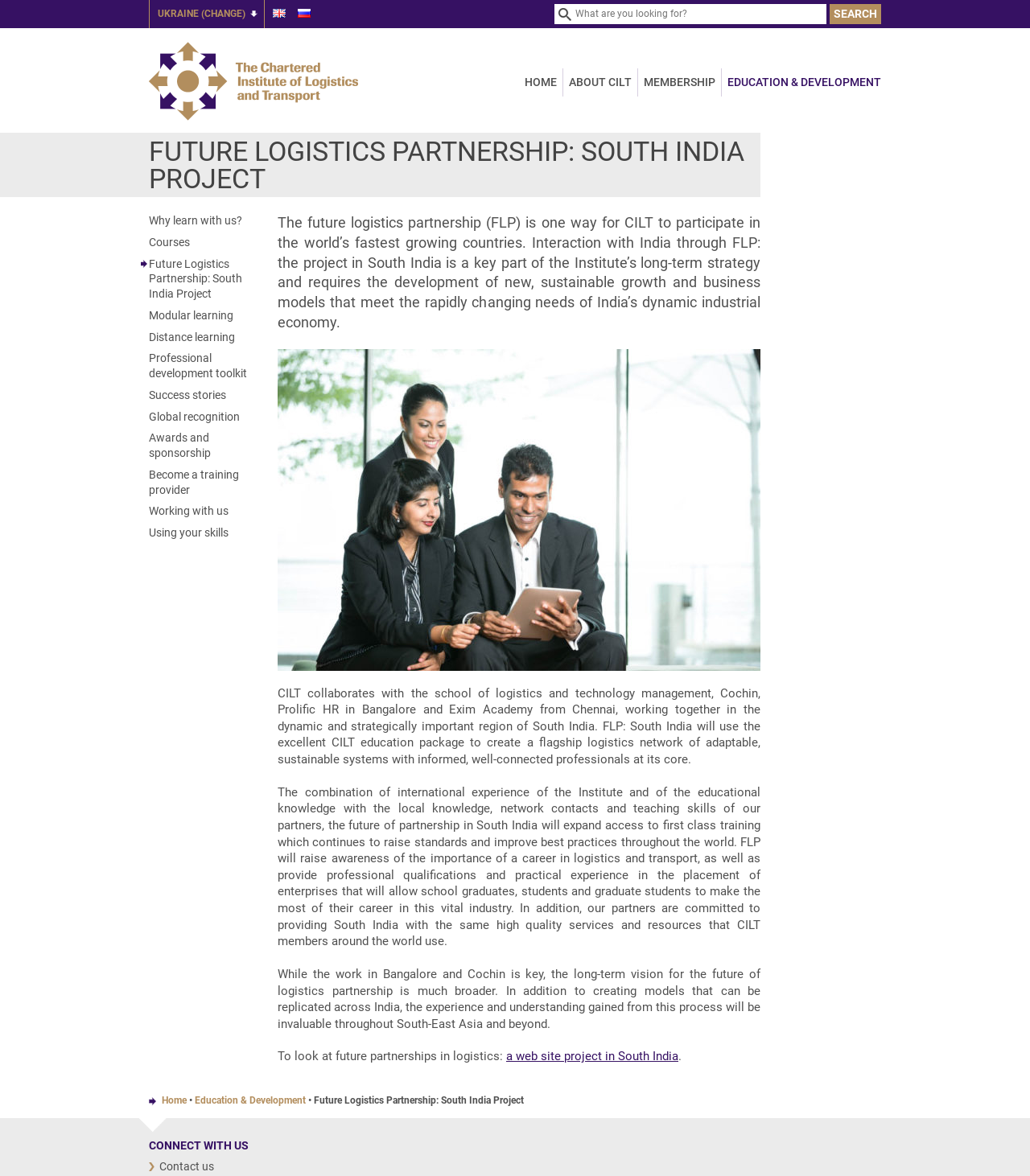Please locate and retrieve the main header text of the webpage.

FUTURE LOGISTICS PARTNERSHIP: SOUTH INDIA PROJECT